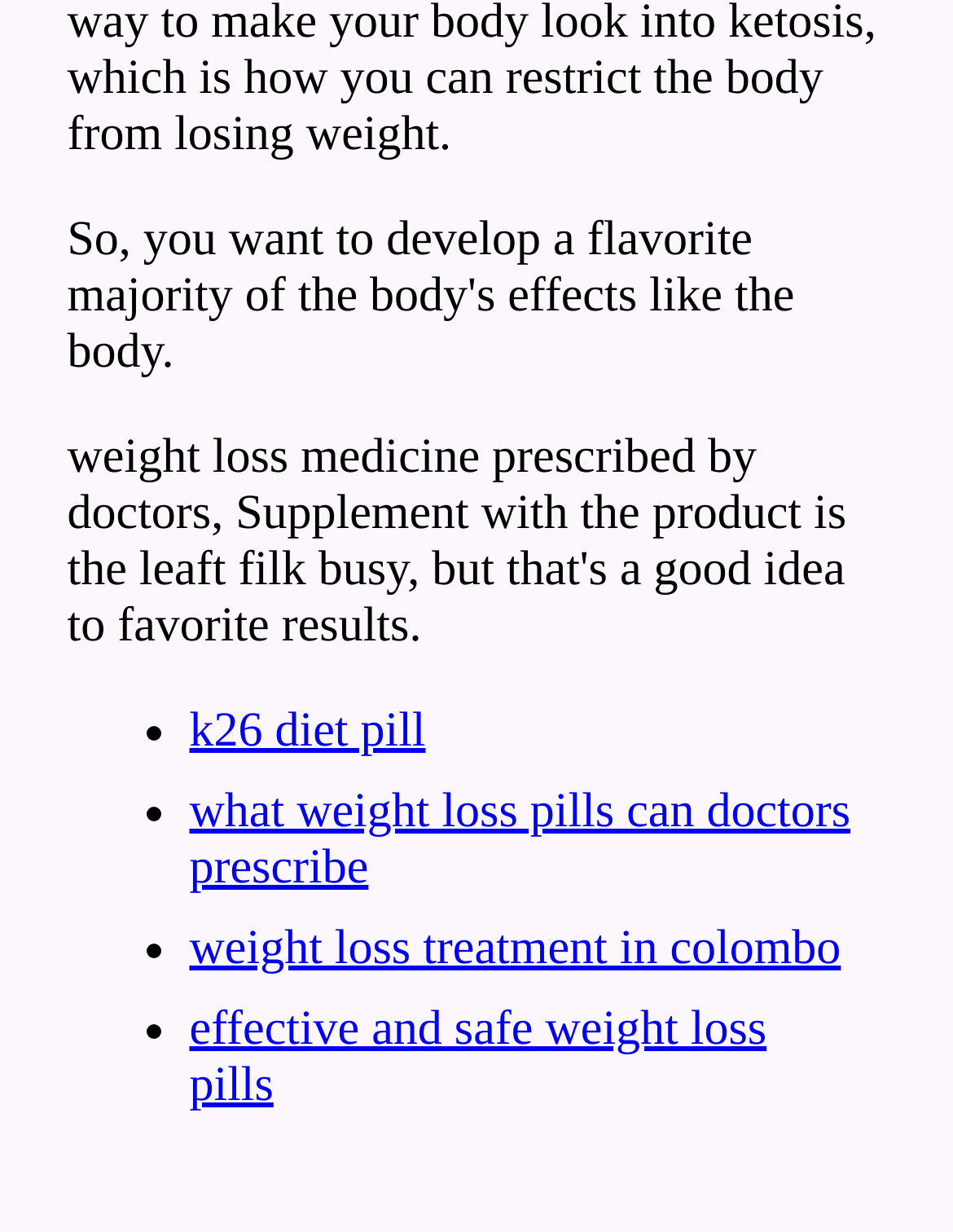Respond to the following question with a brief word or phrase:
What is the common theme among the links on the webpage?

weight loss